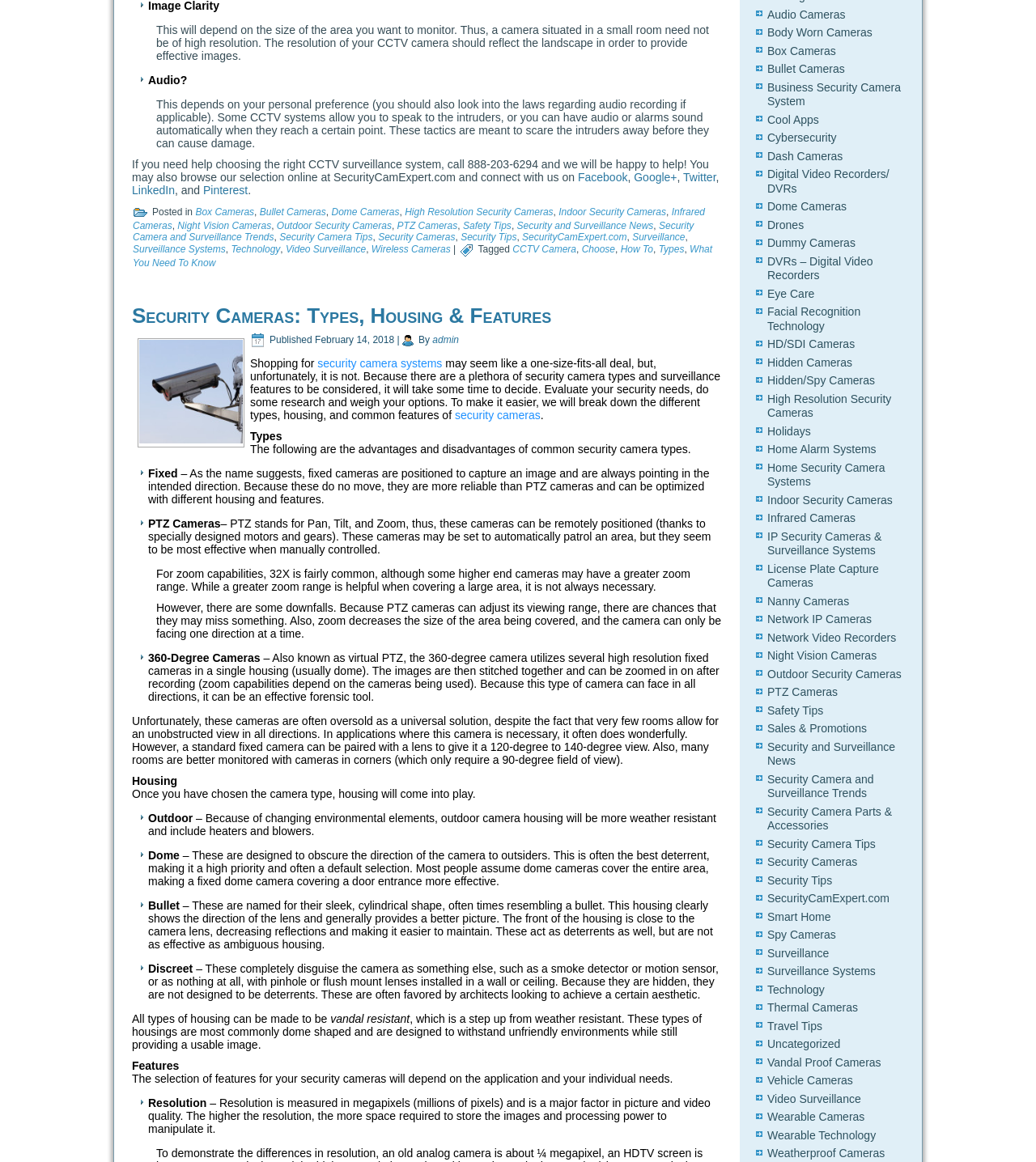What is the disadvantage of PTZ cameras?
Look at the screenshot and provide an in-depth answer.

One of the disadvantages of PTZ cameras mentioned in the article is that they may miss something because they can adjust their viewing range and can only face one direction at a time.